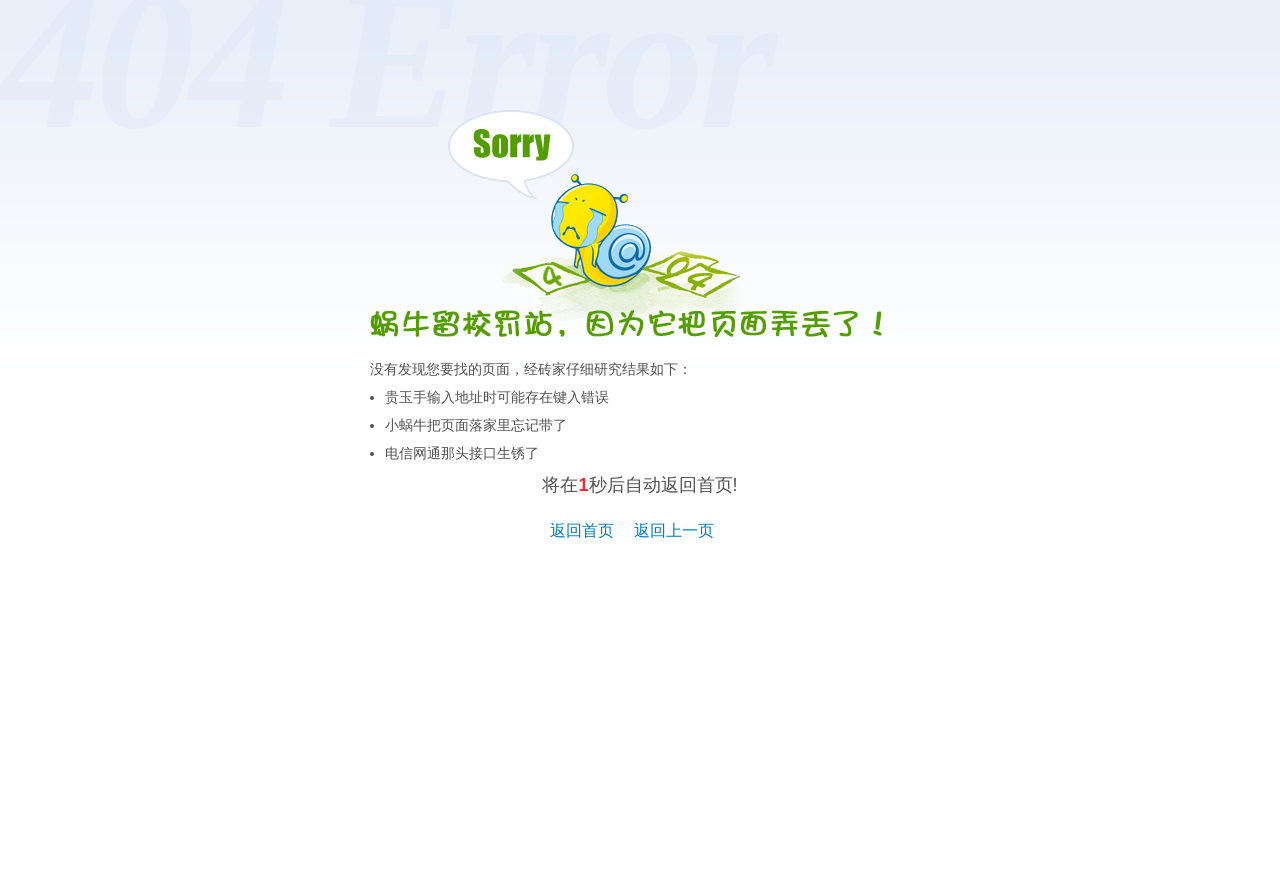What are the possible reasons for the page not found error?
Give a one-word or short-phrase answer derived from the screenshot.

Three reasons